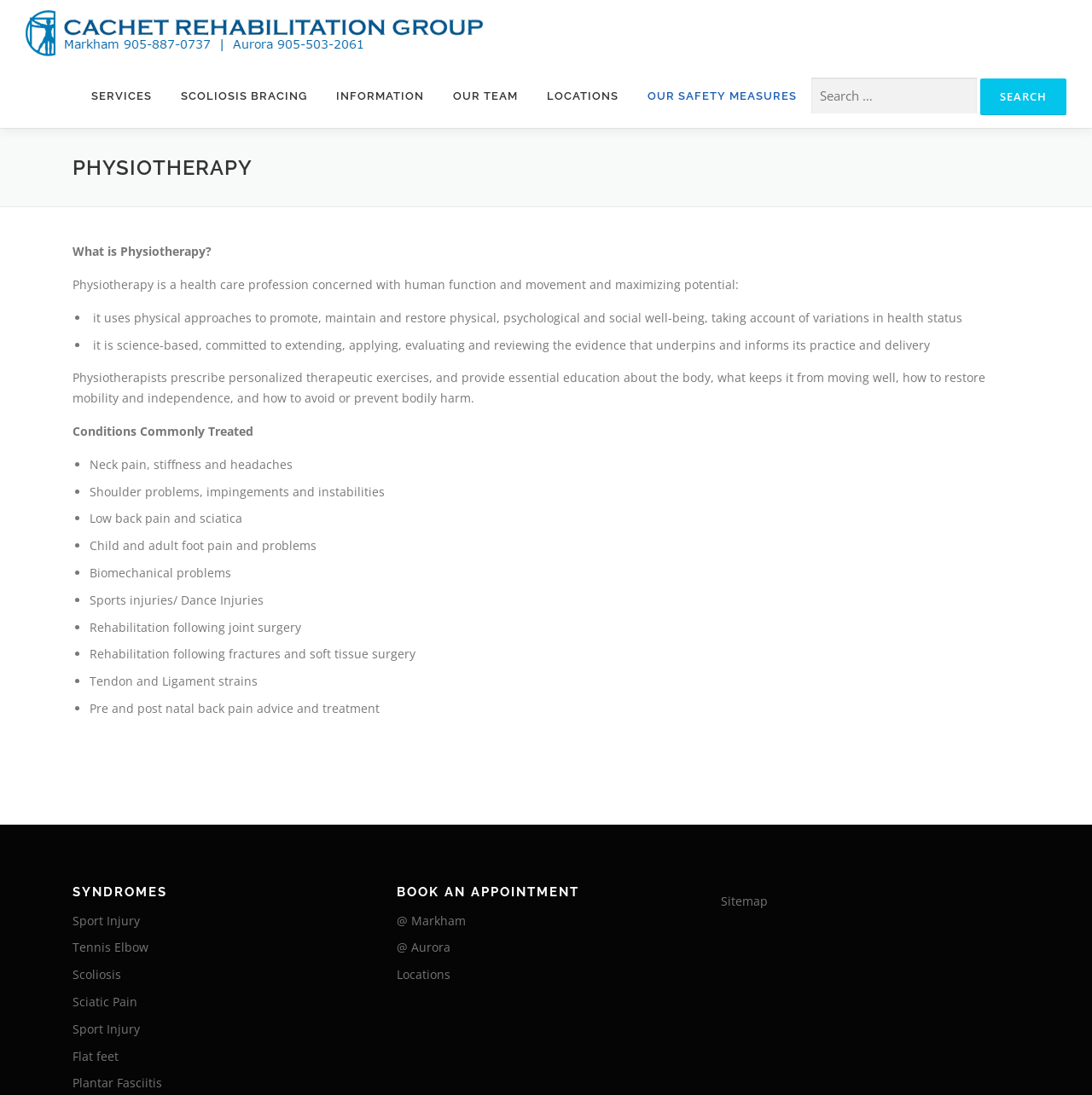Locate the bounding box of the UI element described by: "Scoliosis" in the given webpage screenshot.

[0.066, 0.882, 0.111, 0.897]